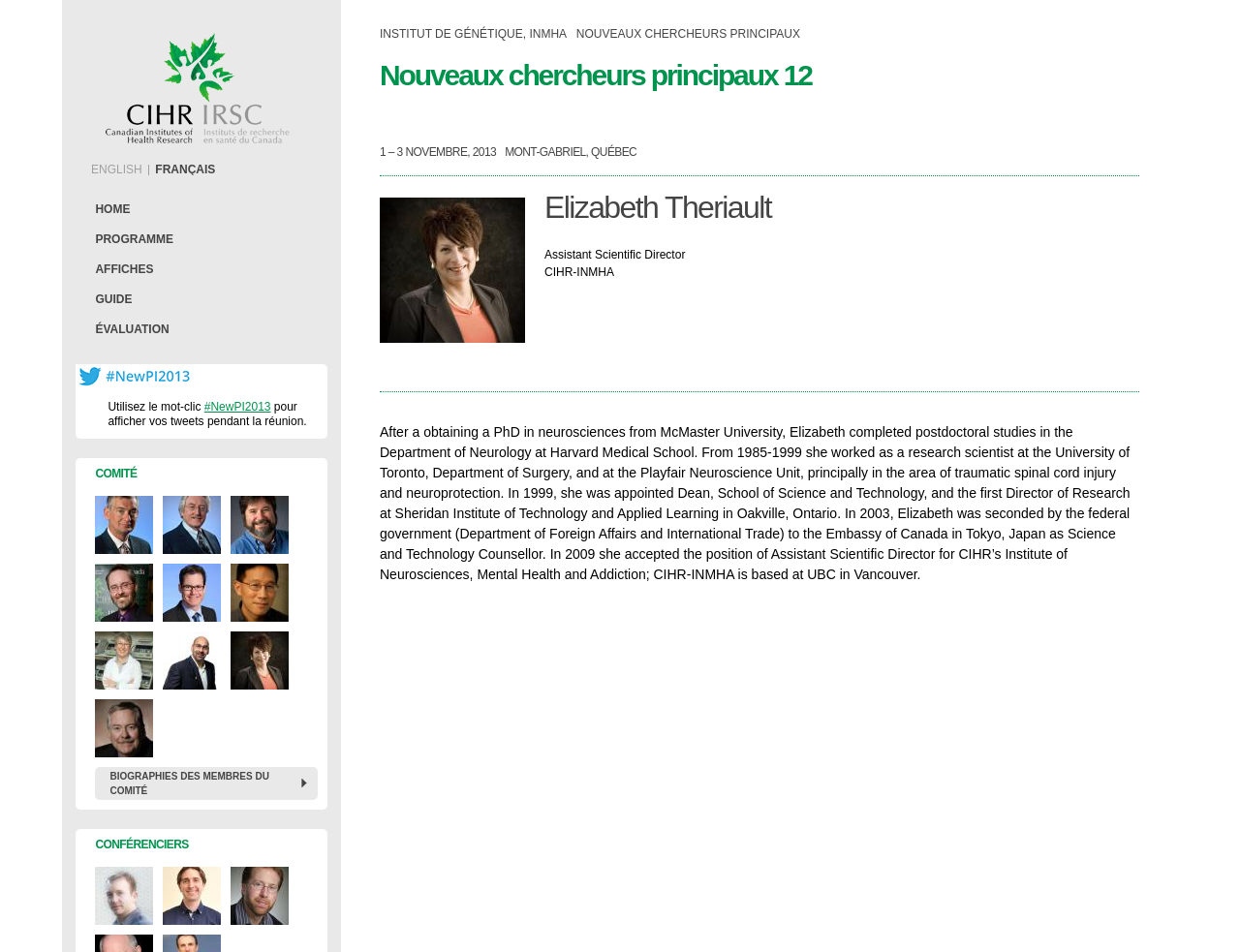Identify the bounding box coordinates of the region that should be clicked to execute the following instruction: "Switch to English language".

[0.073, 0.171, 0.115, 0.185]